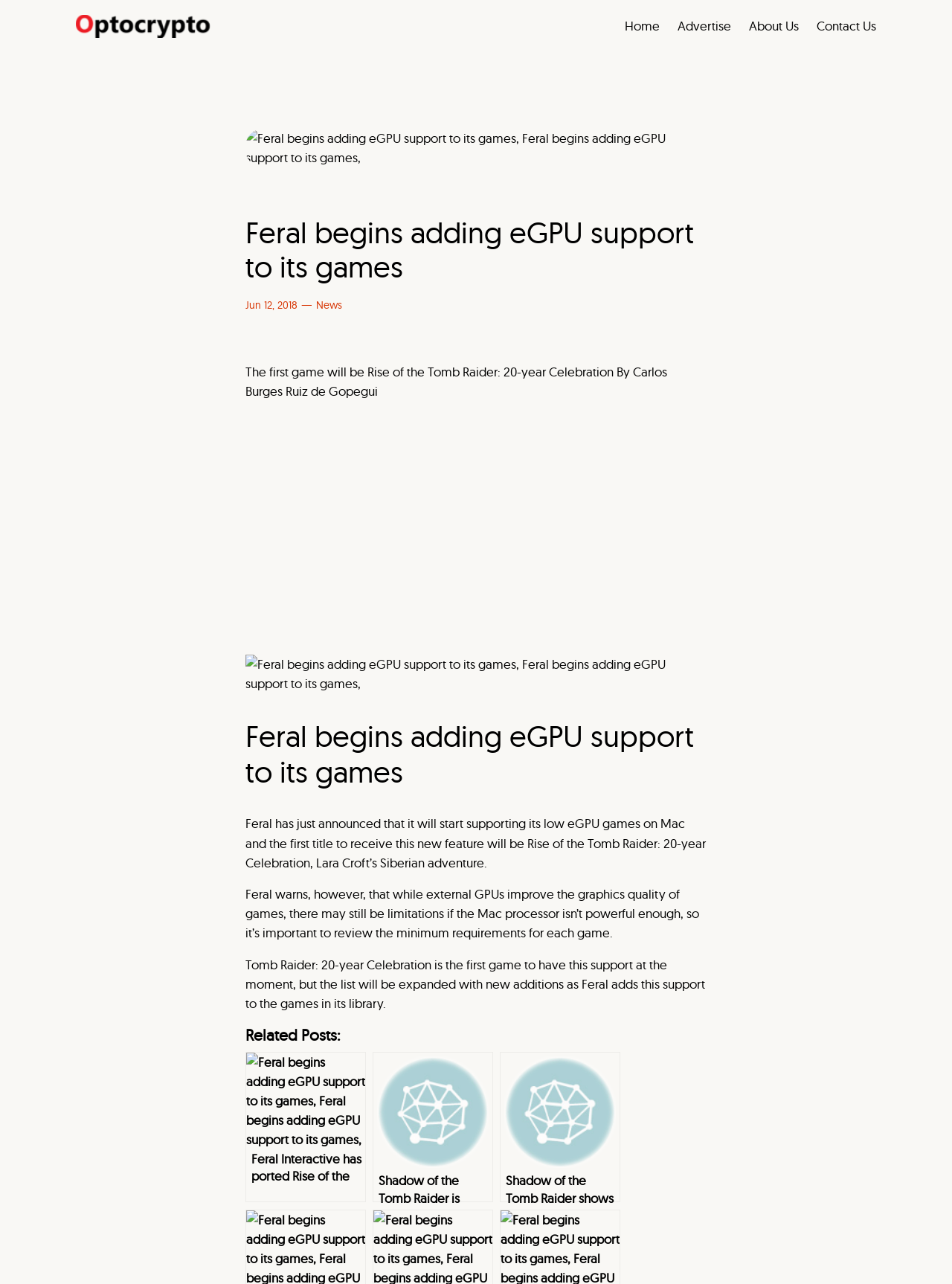Consider the image and give a detailed and elaborate answer to the question: 
What is the date of the news article?

I found this answer by reading the text in the webpage, specifically the link 'Jun 12, 2018' which indicates the date of the news article.